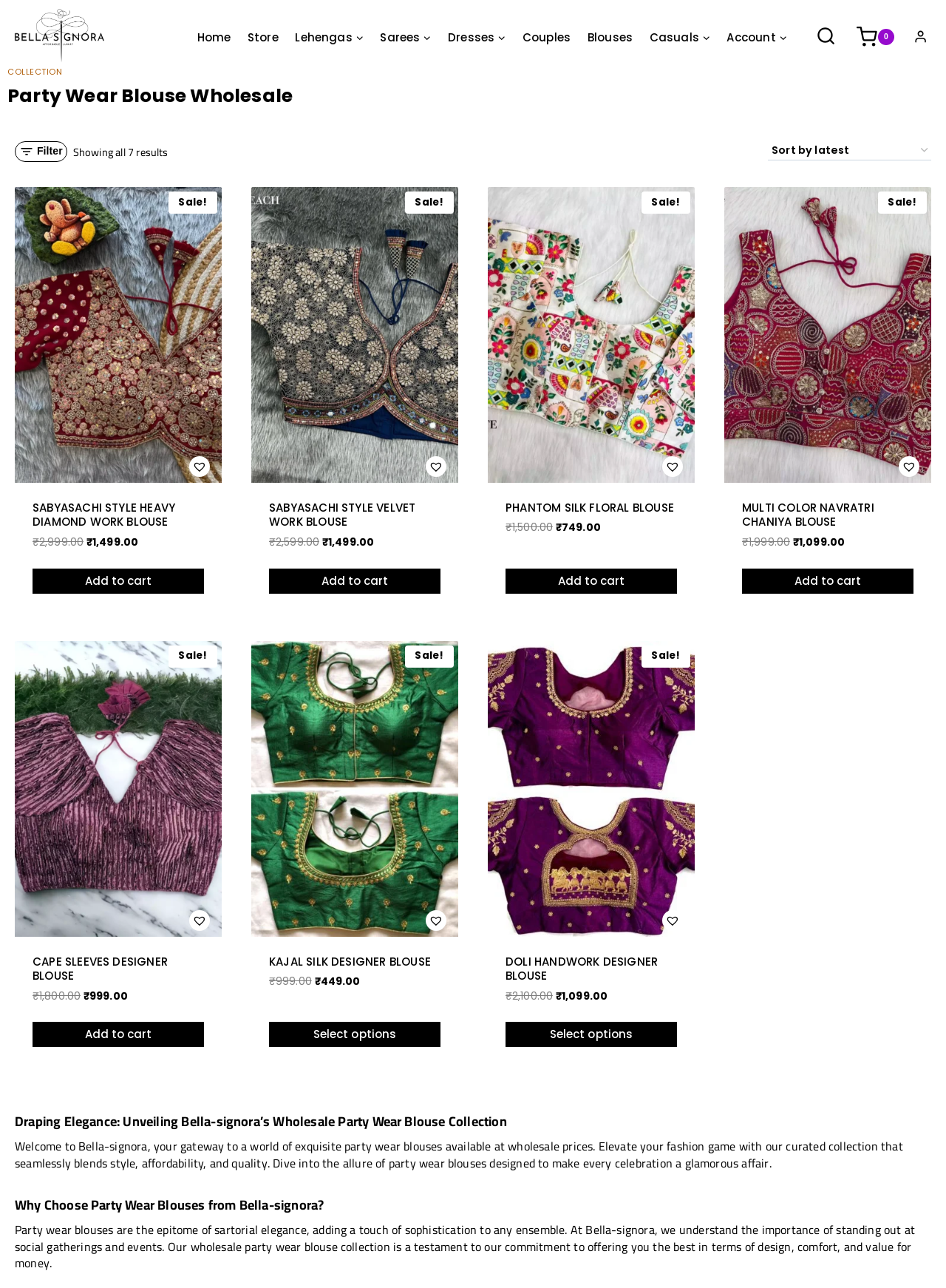Find the bounding box coordinates of the UI element according to this description: "Kajal Silk Designer Blouse".

[0.284, 0.74, 0.455, 0.752]